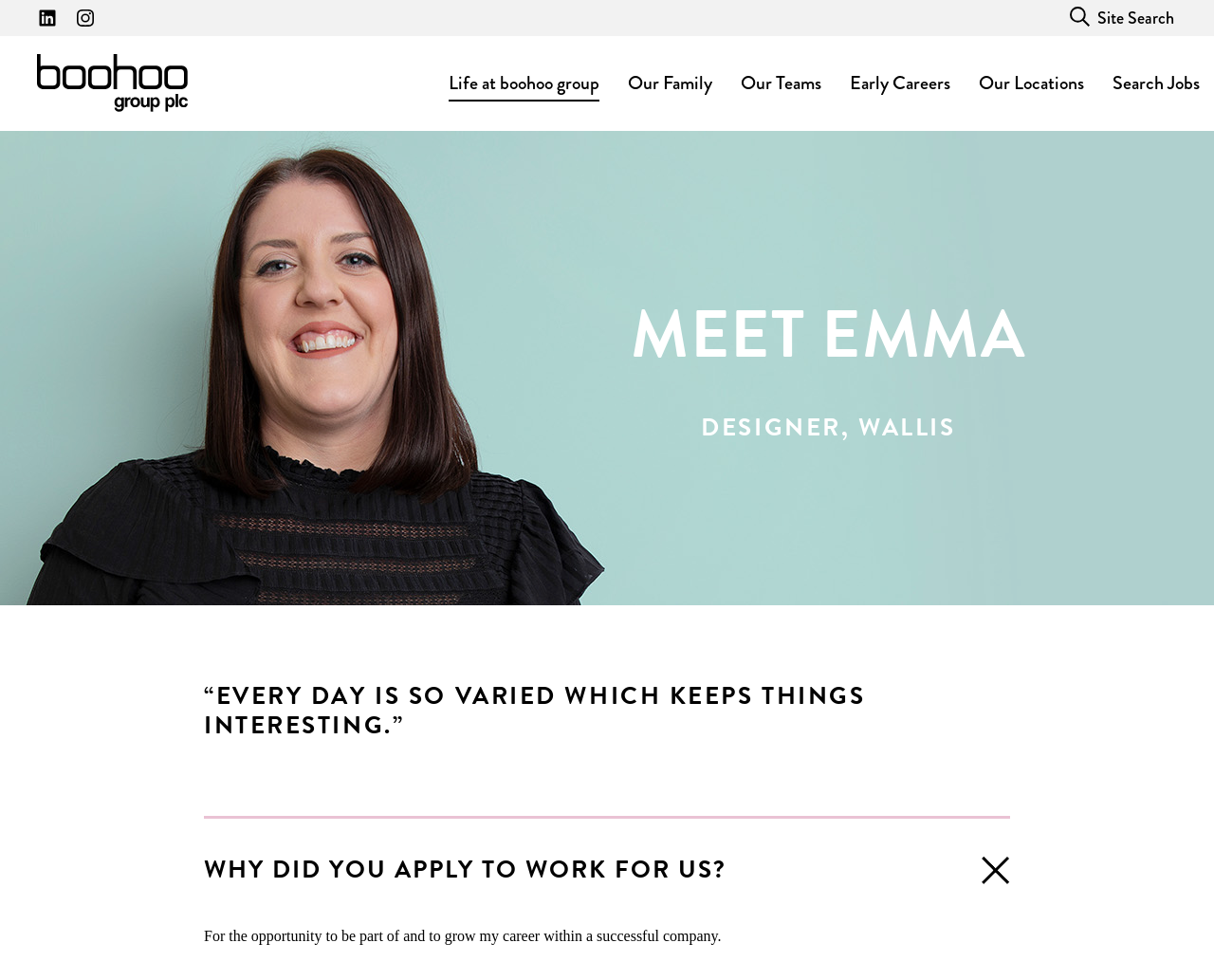Using details from the image, please answer the following question comprehensively:
What is Emma's job title?

The answer can be found in the heading 'MEET EMMA' and the static text 'DESIGNER, WALLIS' which indicates Emma's job title is a Designer at Wallis.